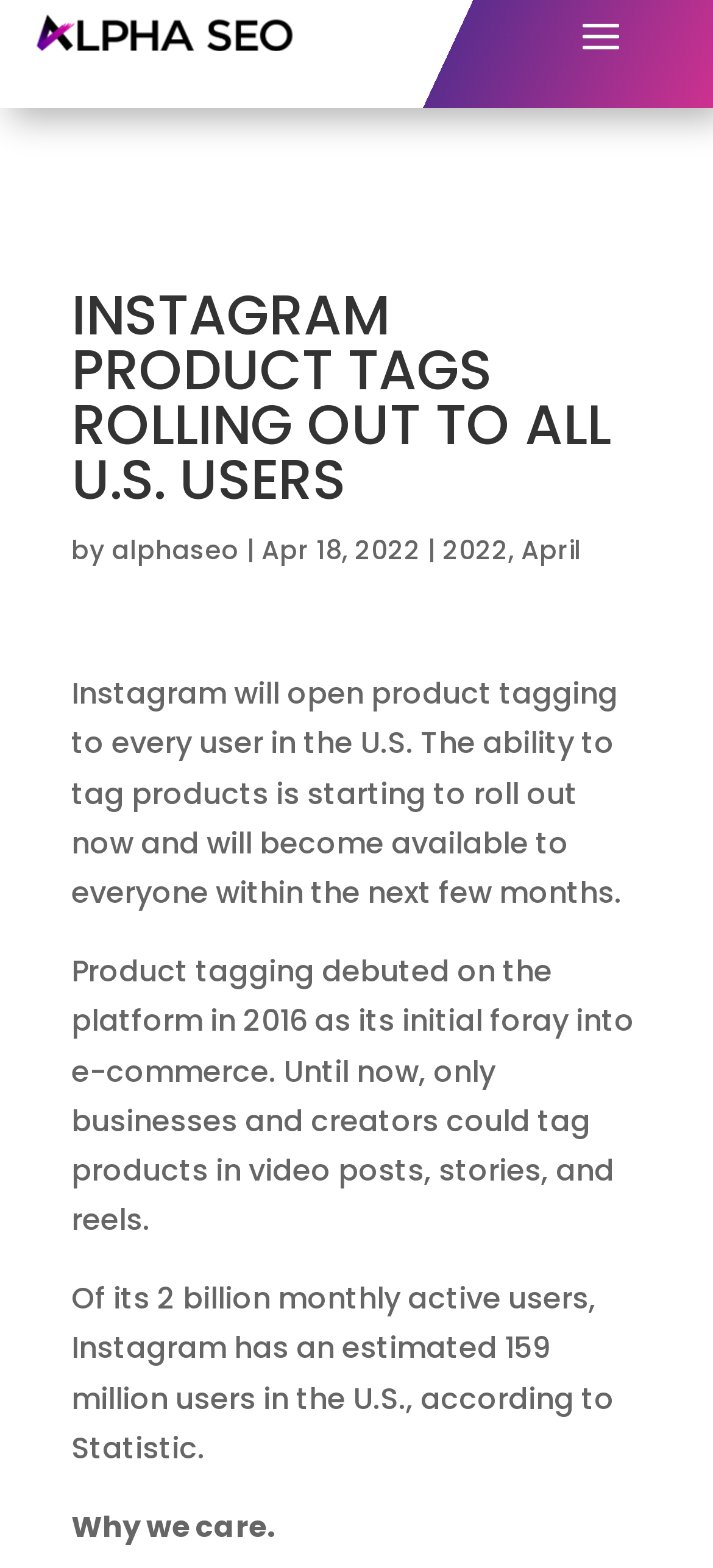Illustrate the webpage's structure and main components comprehensively.

The webpage appears to be an article about Instagram's new feature, product tagging, which will be available to all users in the U.S. The top-left corner of the page features a link to "AlphaSEO" accompanied by an image with the same name. Below this, there is a heading that reads "INSTAGRAM PRODUCT TAGS ROLLING OUT TO ALL U.S. USERS". 

To the right of the heading, there is a byline that includes a link to "alphaseo" and a date, "Apr 18, 2022". The main content of the article is divided into four paragraphs. The first paragraph explains that Instagram will open product tagging to every user in the U.S. and that the feature is starting to roll out now. 

The second paragraph provides background information on product tagging, which debuted on the platform in 2016. The third paragraph mentions the number of Instagram users in the U.S. according to Statistic. The fourth and final paragraph is titled "Why we care".